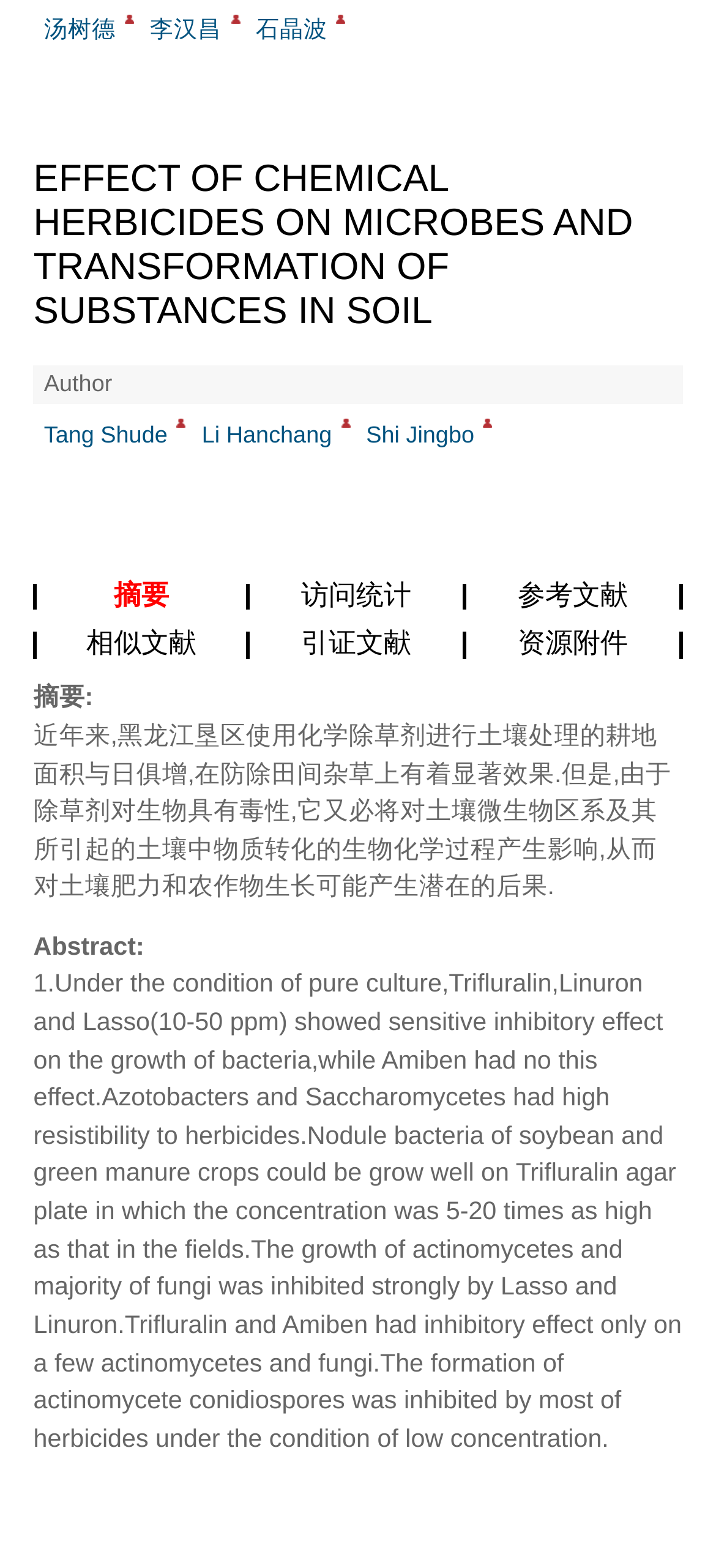Using the provided element description: "汤树德", determine the bounding box coordinates of the corresponding UI element in the screenshot.

[0.047, 0.01, 0.161, 0.03]